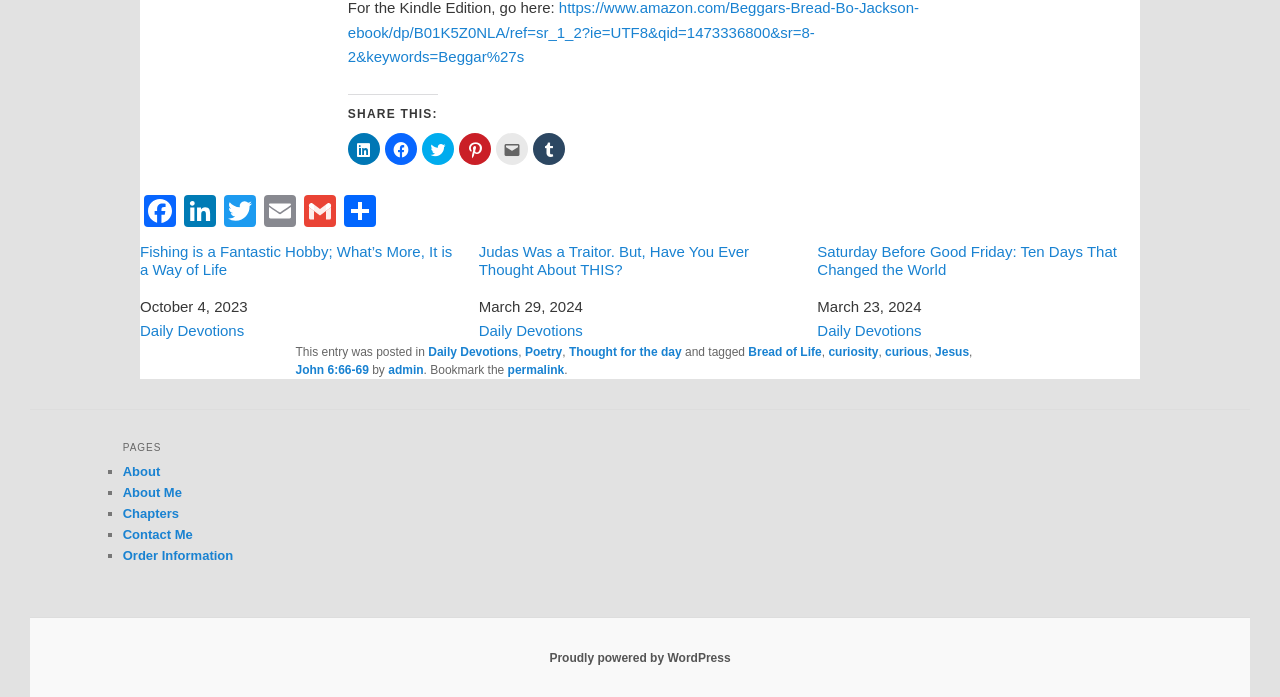Could you please study the image and provide a detailed answer to the question:
What are the tags associated with the post?

The tags associated with the post can be found in the content info section which lists the tags 'Bread of Life, curiosity, curious, Jesus, John 6:66-69'.